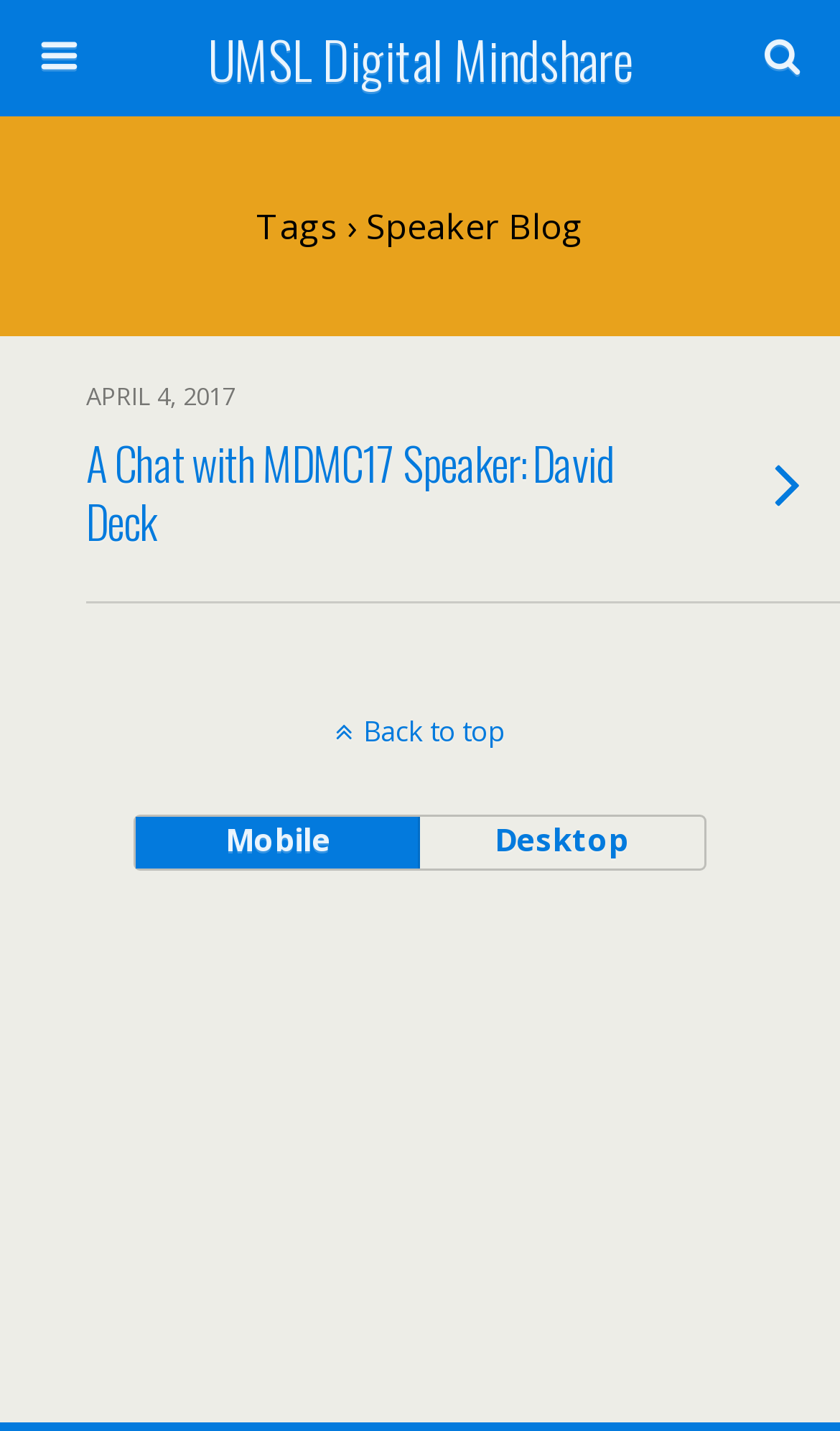What is the category of the current blog post?
Utilize the image to construct a detailed and well-explained answer.

I determined the category by looking at the StaticText element 'Tags › Speaker Blog' which suggests that the current blog post belongs to the 'Speaker Blog' category.